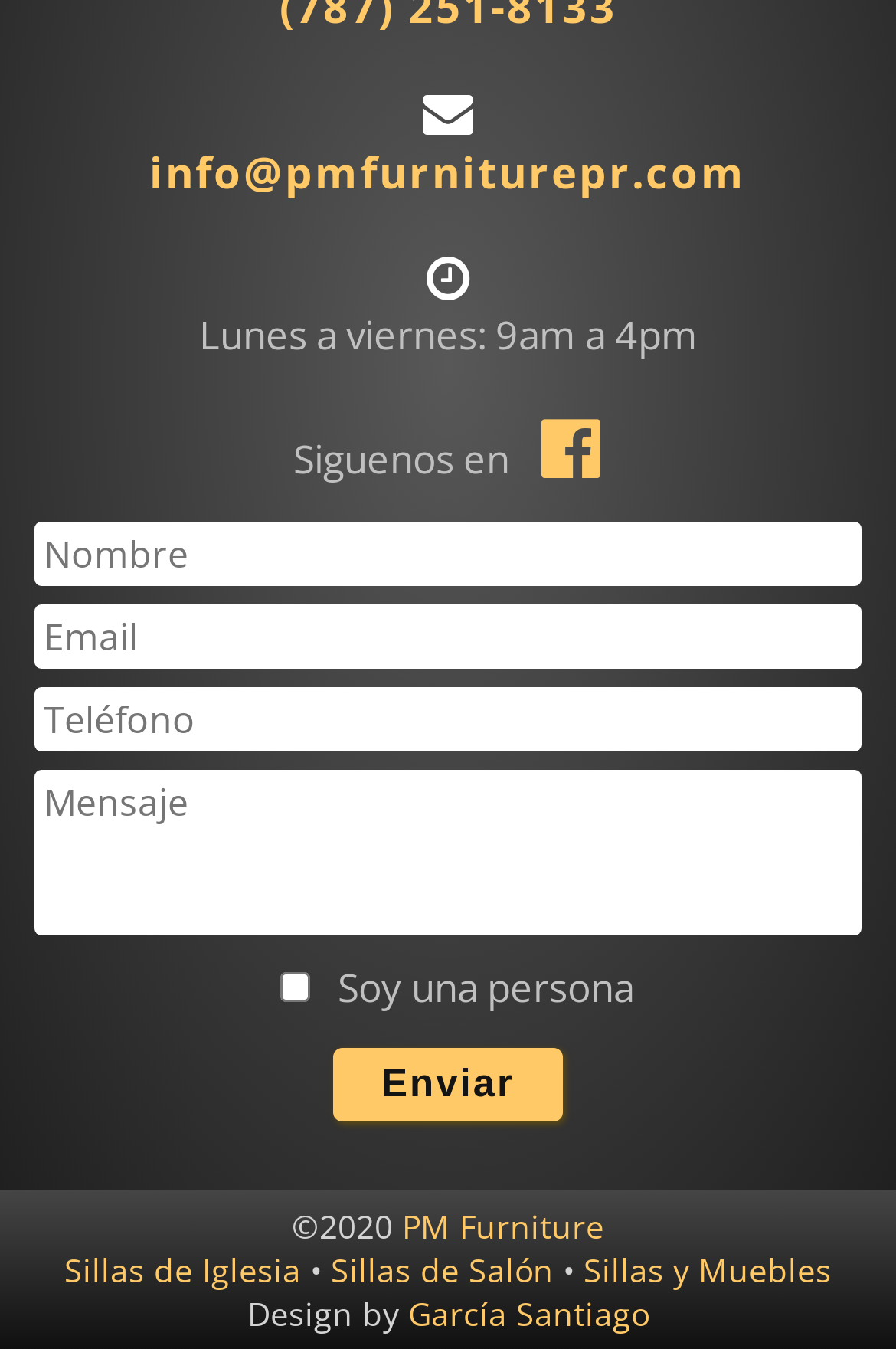How many social media links are there?
Answer the question using a single word or phrase, according to the image.

1